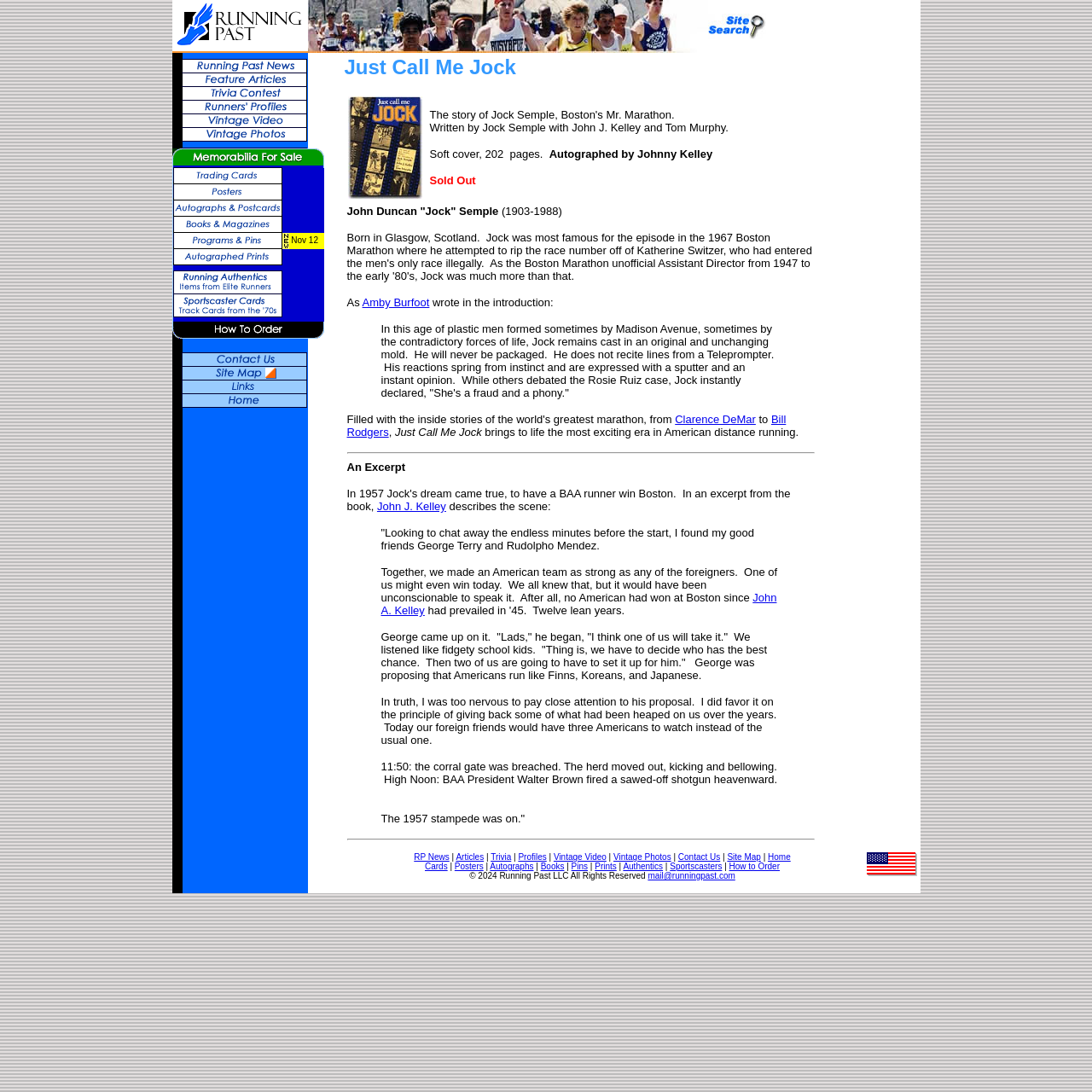How many images are there in the webpage?
Using the image, provide a detailed and thorough answer to the question.

I counted the number of images by looking at the webpage content. There are many images in the webpage, including images of runners, images of running-related items, and images used as icons. I didn't count the exact number, but there are more than 20 images.